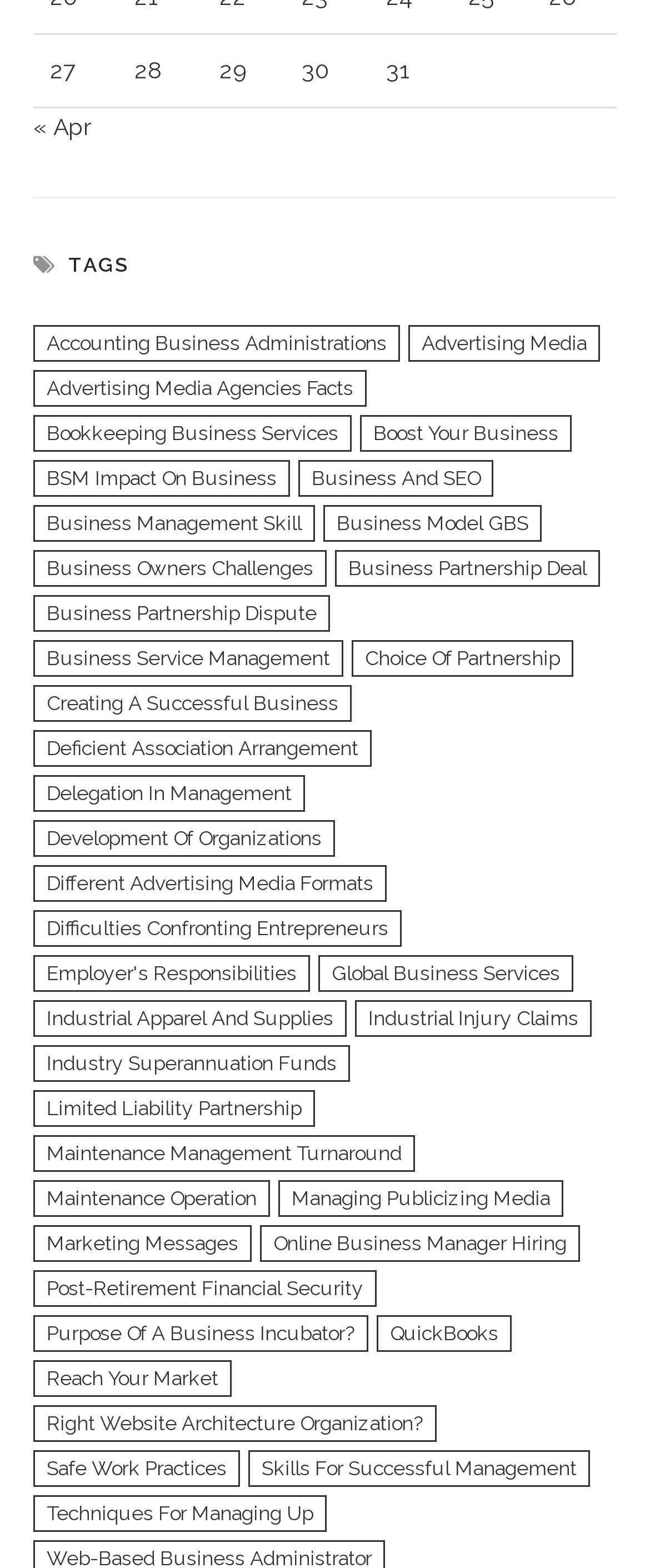Are there any tags related to 'Advertising'?
Please interpret the details in the image and answer the question thoroughly.

I searched for links with the text 'Advertising' and found several tags related to it, such as 'Advertising Media' and 'Advertising Media Agencies facts'.